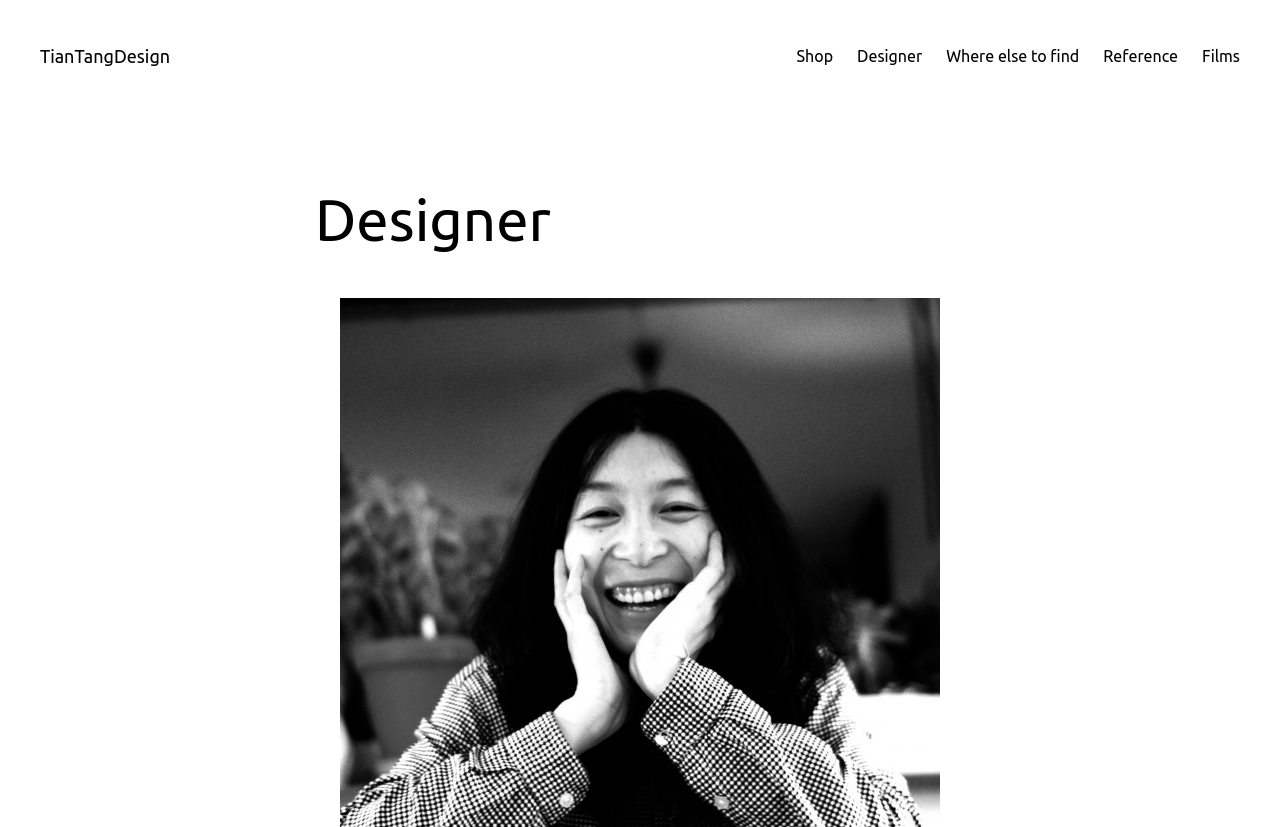How many links are on the top navigation bar?
Based on the screenshot, provide a one-word or short-phrase response.

5